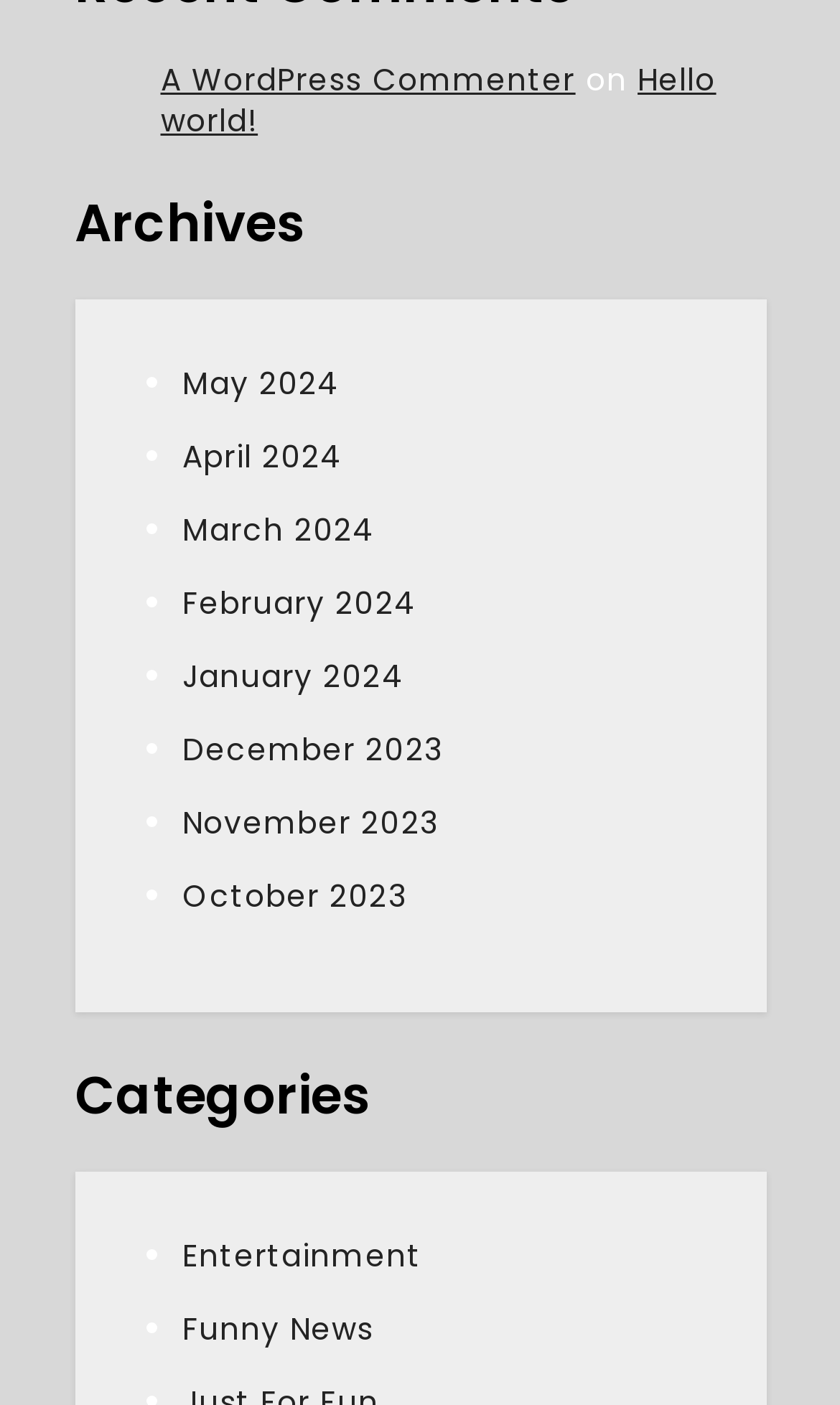How many months are listed in the archives?
Please answer the question with as much detail as possible using the screenshot.

I counted the number of links under the 'Archives' heading, and there are 9 links, each representing a month from May 2024 to December 2023.